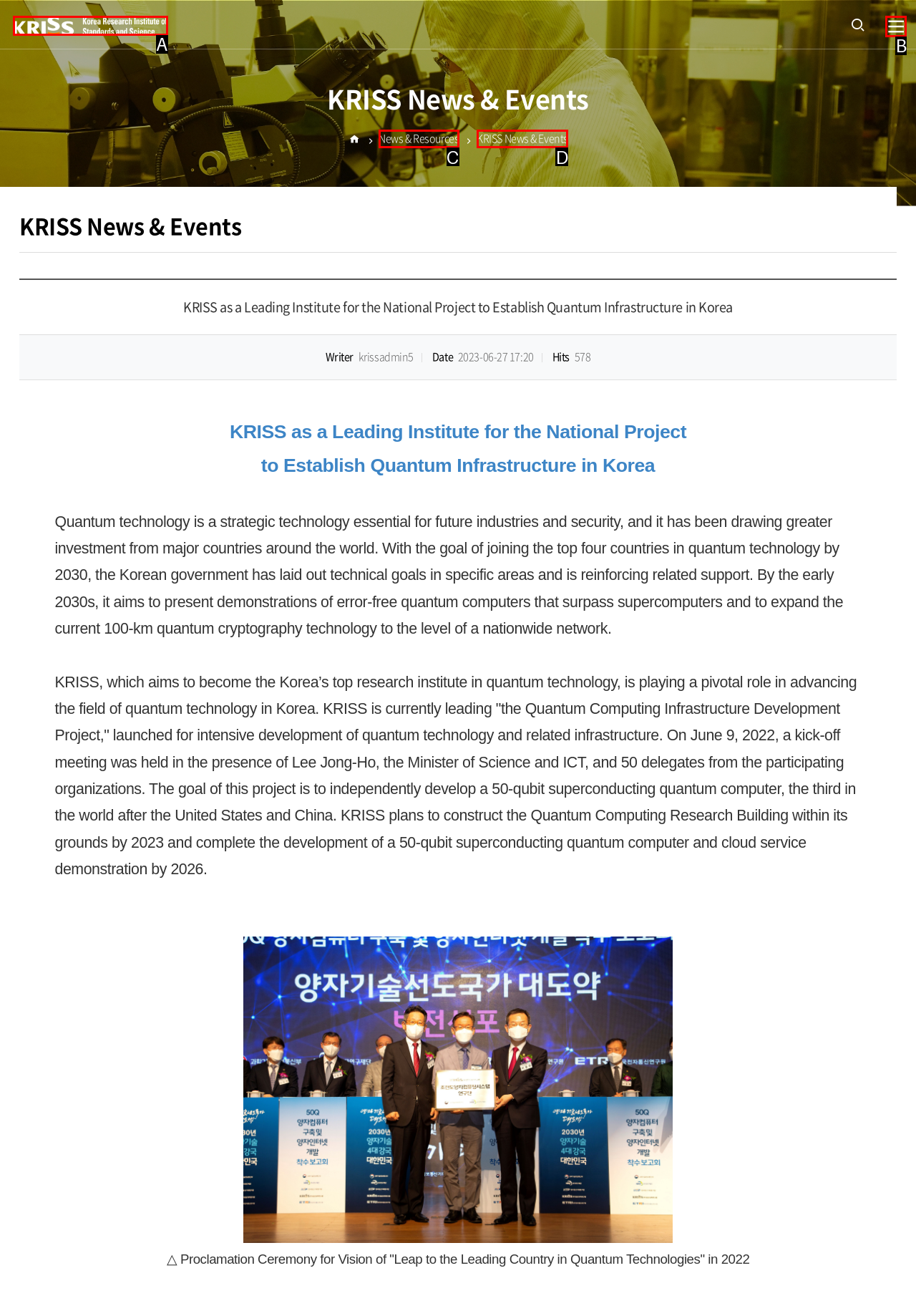Identify the bounding box that corresponds to: KRISS News & Events
Respond with the letter of the correct option from the provided choices.

D